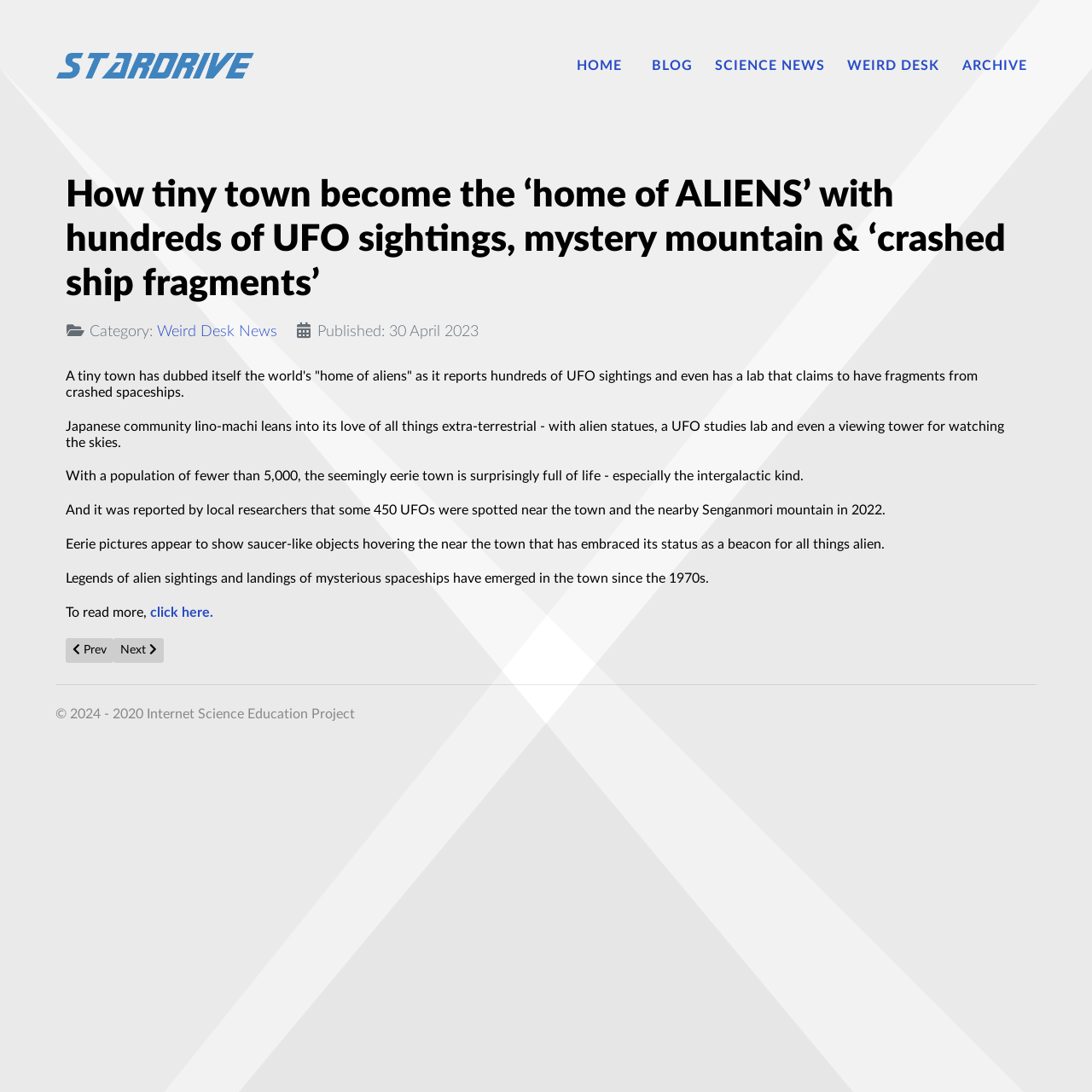Locate the headline of the webpage and generate its content.

How tiny town become the ‘home of ALIENS’ with hundreds of UFO sightings, mystery mountain & ‘crashed ship fragments’